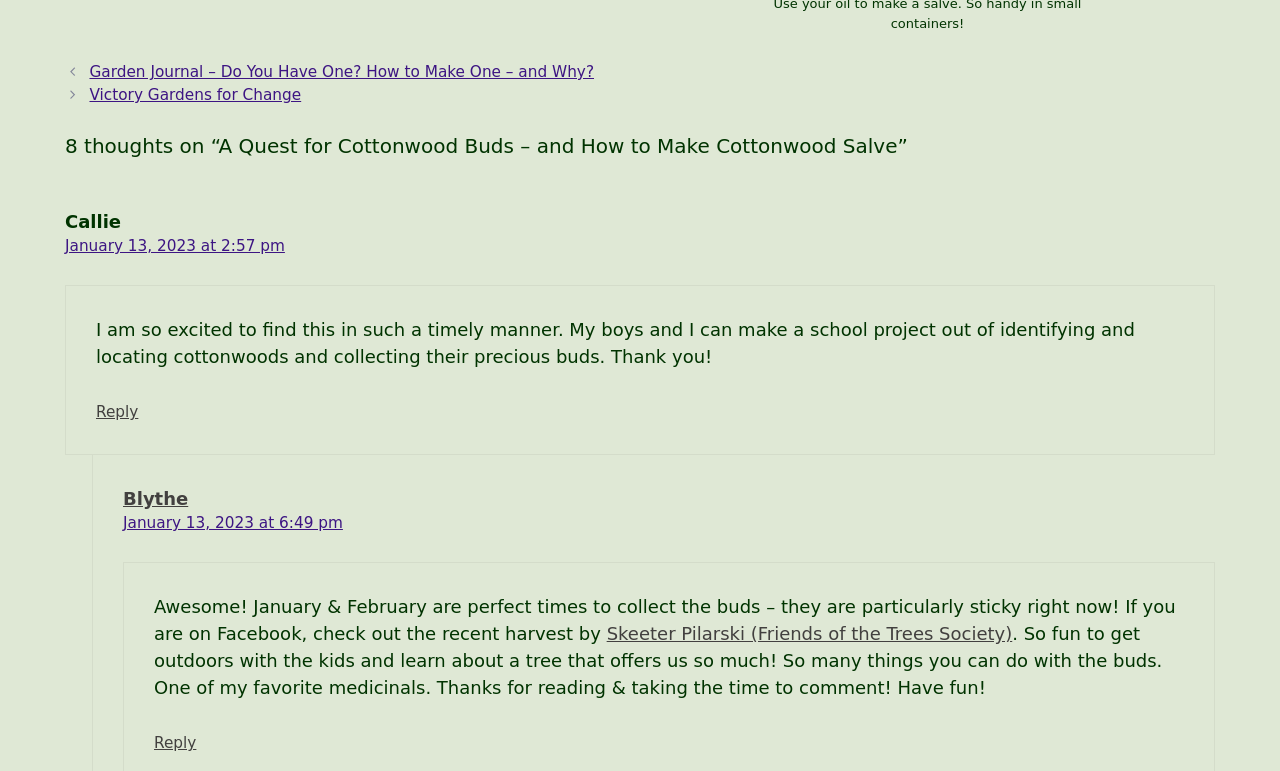Show me the bounding box coordinates of the clickable region to achieve the task as per the instruction: "Click on the link to learn about Biblical Anarchy".

None